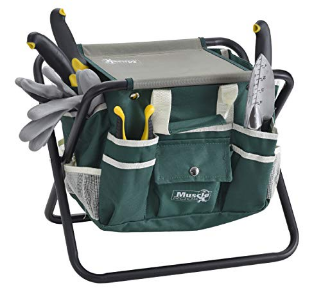What is the purpose of the black frame?
Can you provide an in-depth and detailed response to the question?

According to the caption, the caddy is mounted on a sturdy black frame, allowing it to double as a convenient seat while working in the garden, which implies that the purpose of the black frame is to provide a seat.